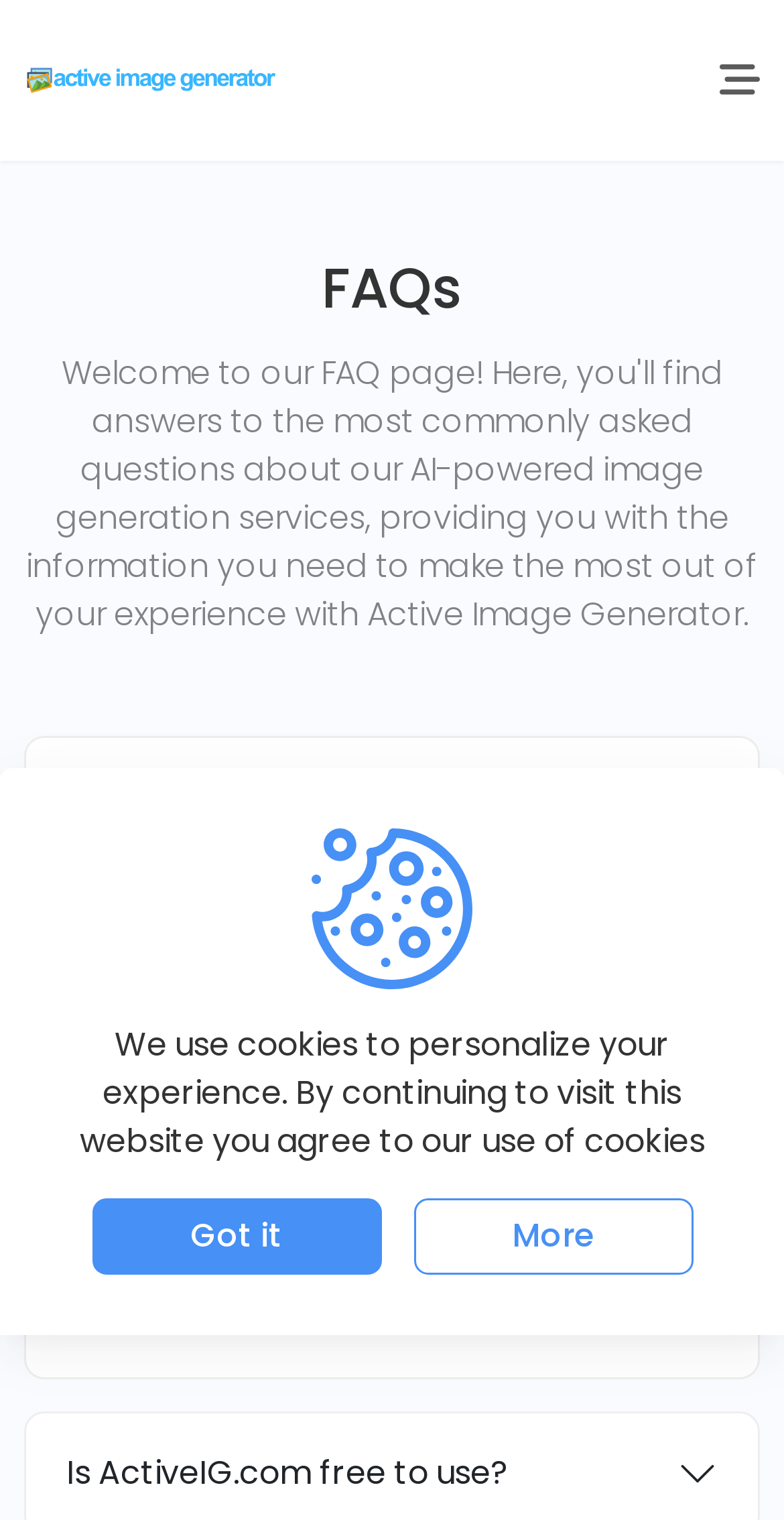Provide an in-depth description of the elements and layout of the webpage.

The webpage is about Active Image Generator, an AI-powered image generator. At the top left, there is a link and an image with the same name "Active Image Generator". Below this, there is a heading "FAQs" centered at the top of the page. 

Under the "FAQs" heading, there are four sections with headings and corresponding buttons. The first section is "What types of images can I generate on ActiveIG.com?", located at the top left. The second section is "Can I use ActiveIG.com for commercial purposes?", positioned below the first section. The third section is "How does ActiveIG.com work?", located below the second section. The fourth section is "What is ActiveIG.com?", positioned at the bottom left.

On the right side of the page, there is an image. Below this image, there is a paragraph of text stating that the website uses cookies to personalize the user's experience and that by continuing to visit the website, the user agrees to the use of cookies. Next to this text, there are two buttons: "Got it" and "More".